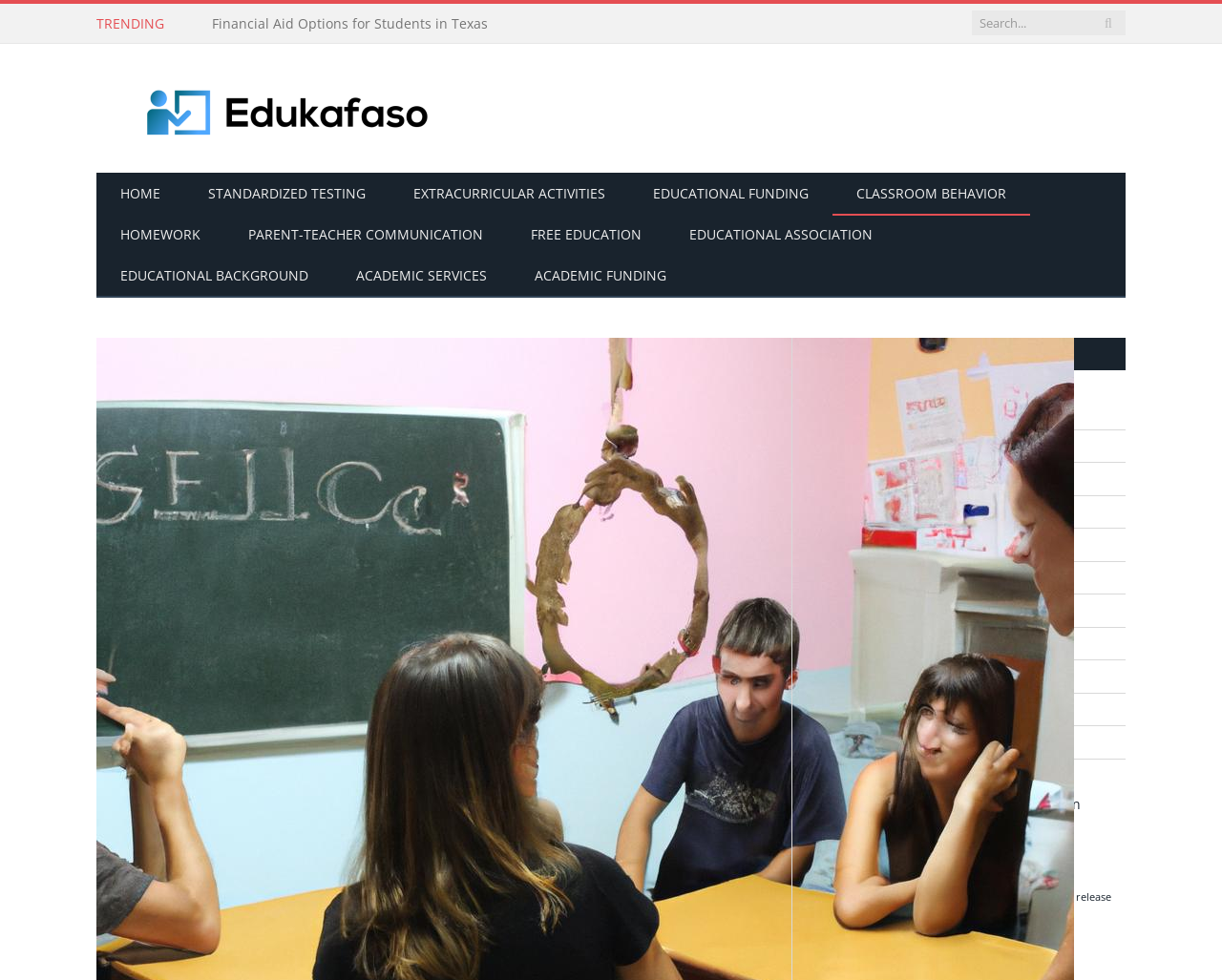Describe all the key features of the webpage in detail.

The webpage is about resolving conflicts in schooling children's classroom behavior. At the top, there is a trending section with a link to "Financial Aid Options for Students in Texas" and a search bar with a magnifying glass icon. Below the trending section, there is a logo of "Edukafaso" with a link to the website.

The main navigation menu is located below the logo, with links to various categories such as "HOME", "STANDARDIZED TESTING", "EXTRACURRICULAR ACTIVITIES", "EDUCATIONAL FUNDING", "CLASSROOM BEHAVIOR", and more. These links are arranged horizontally across the page.

Further down, there is a section with multiple links to various topics related to education, such as "Academic Funding", "Academic Services", "Classroom behavior", and more. These links are arranged vertically in a column.

Below this section, there are links to specific topics with the number of items in parentheses, such as "covid pandemic (74 items)", "department education (70 items)", and more. These links are also arranged vertically in a column.

Overall, the webpage appears to be a resource for educational topics, with a focus on resolving conflicts in classroom behavior.